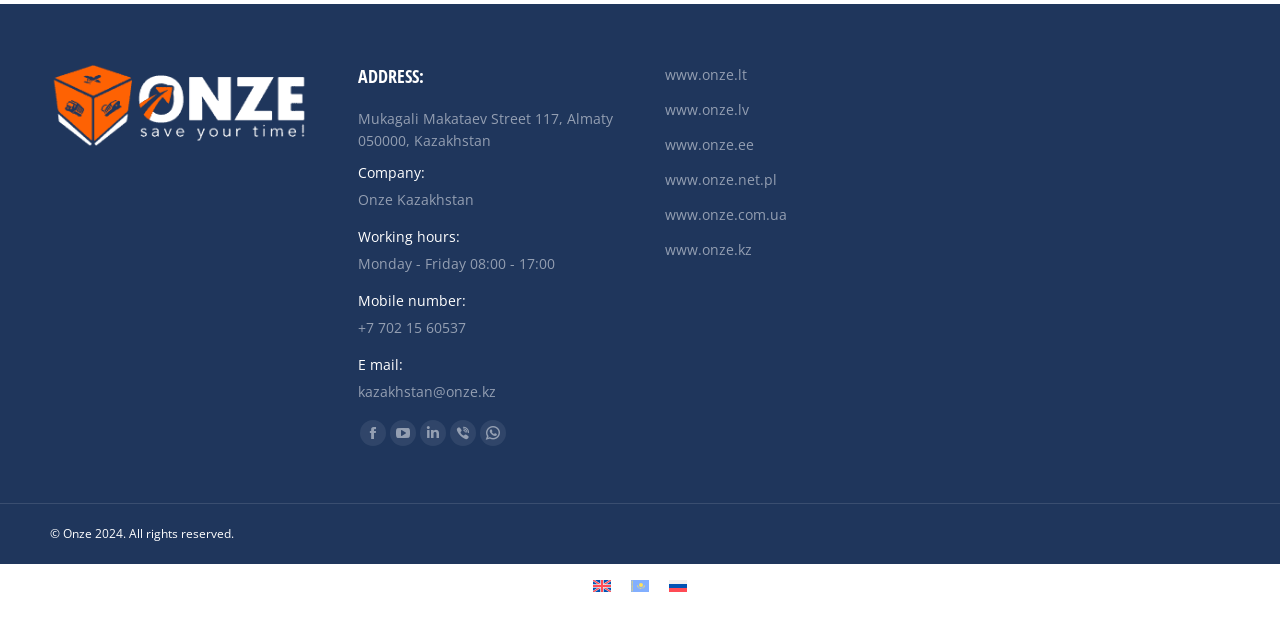Give a one-word or short-phrase answer to the following question: 
How many social media links are available?

5